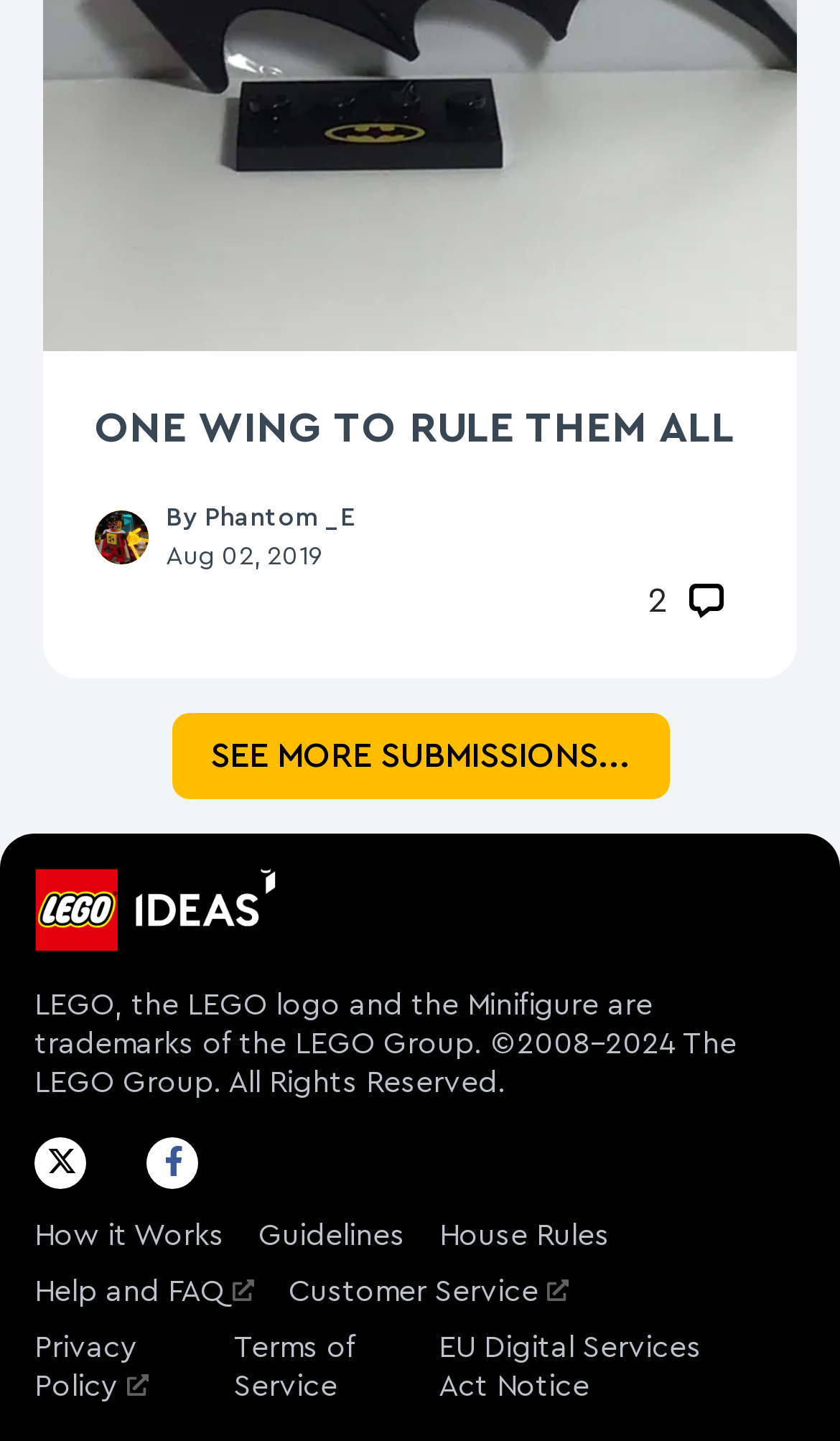Please find the bounding box coordinates of the element that needs to be clicked to perform the following instruction: "View One wing to rule them all". The bounding box coordinates should be four float numbers between 0 and 1, represented as [left, top, right, bottom].

[0.113, 0.28, 0.887, 0.322]